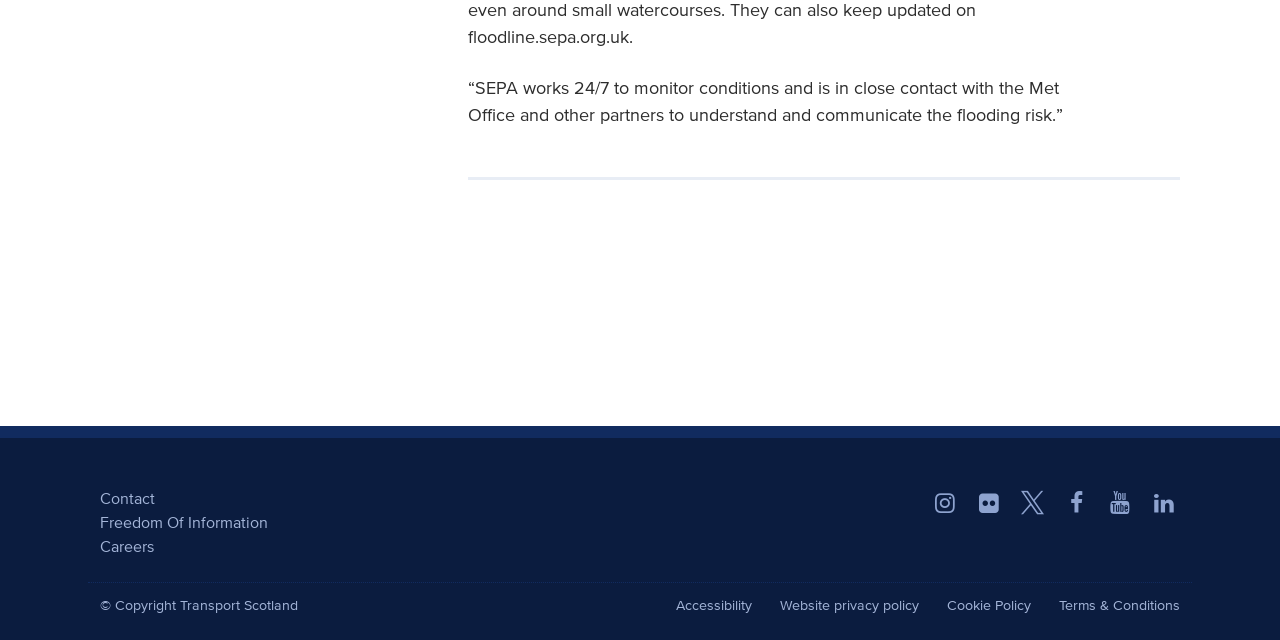Highlight the bounding box coordinates of the element that should be clicked to carry out the following instruction: "Visit Madville Times homepage". The coordinates must be given as four float numbers ranging from 0 to 1, i.e., [left, top, right, bottom].

None